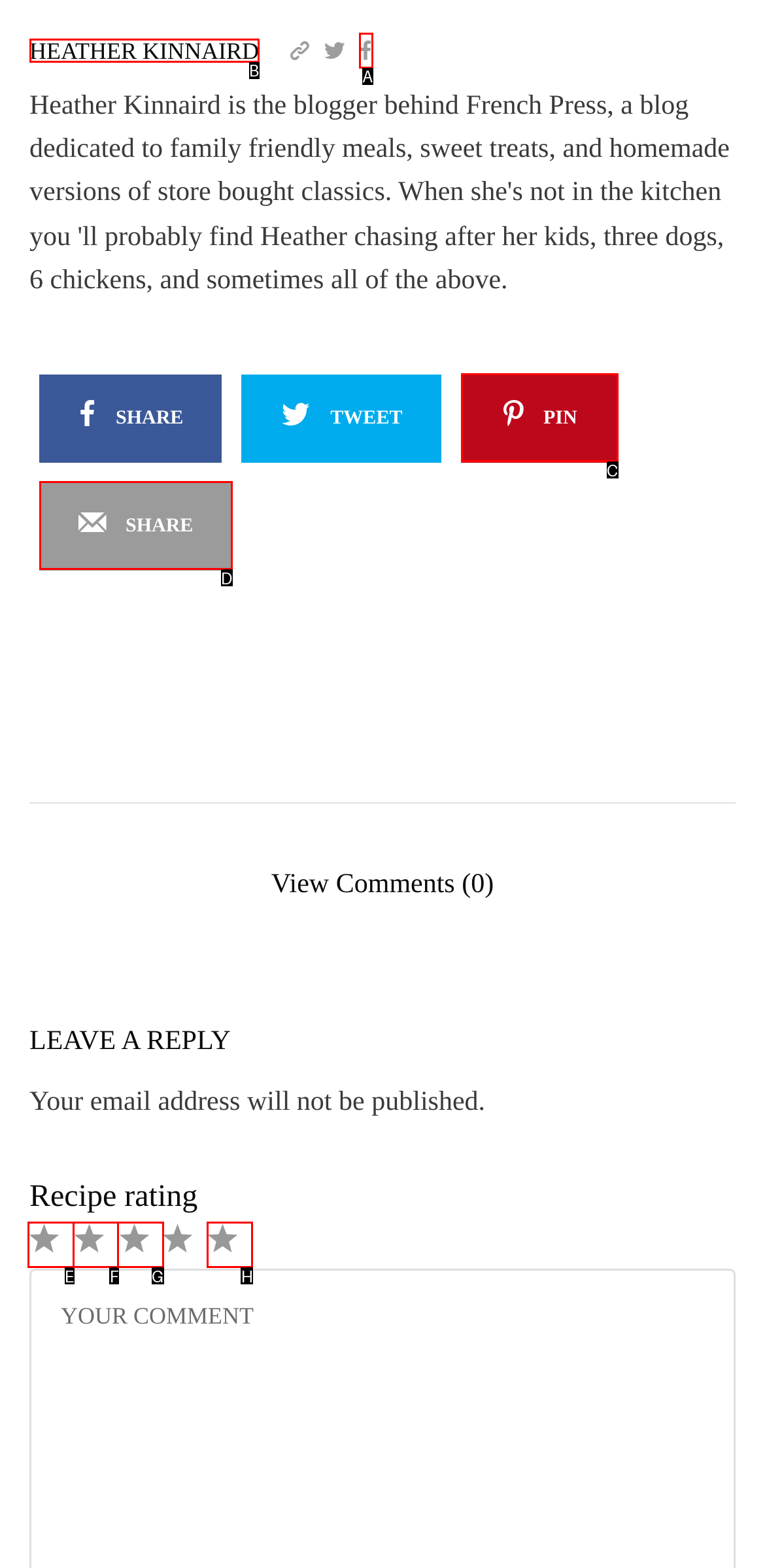Determine the option that aligns with this description: Share
Reply with the option's letter directly.

D